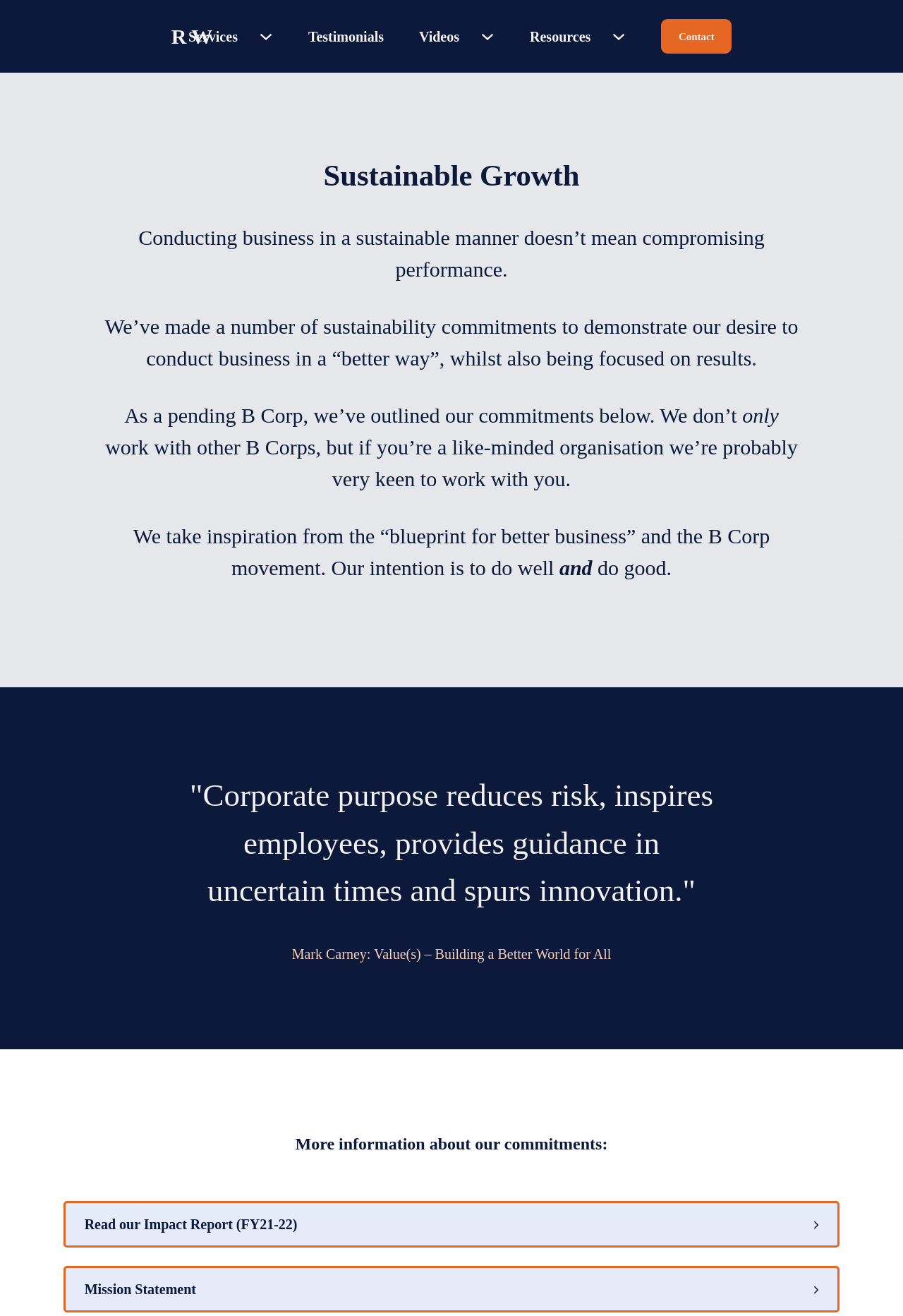Could you find the bounding box coordinates of the clickable area to complete this instruction: "Contact Ryan Webb"?

[0.732, 0.015, 0.81, 0.041]